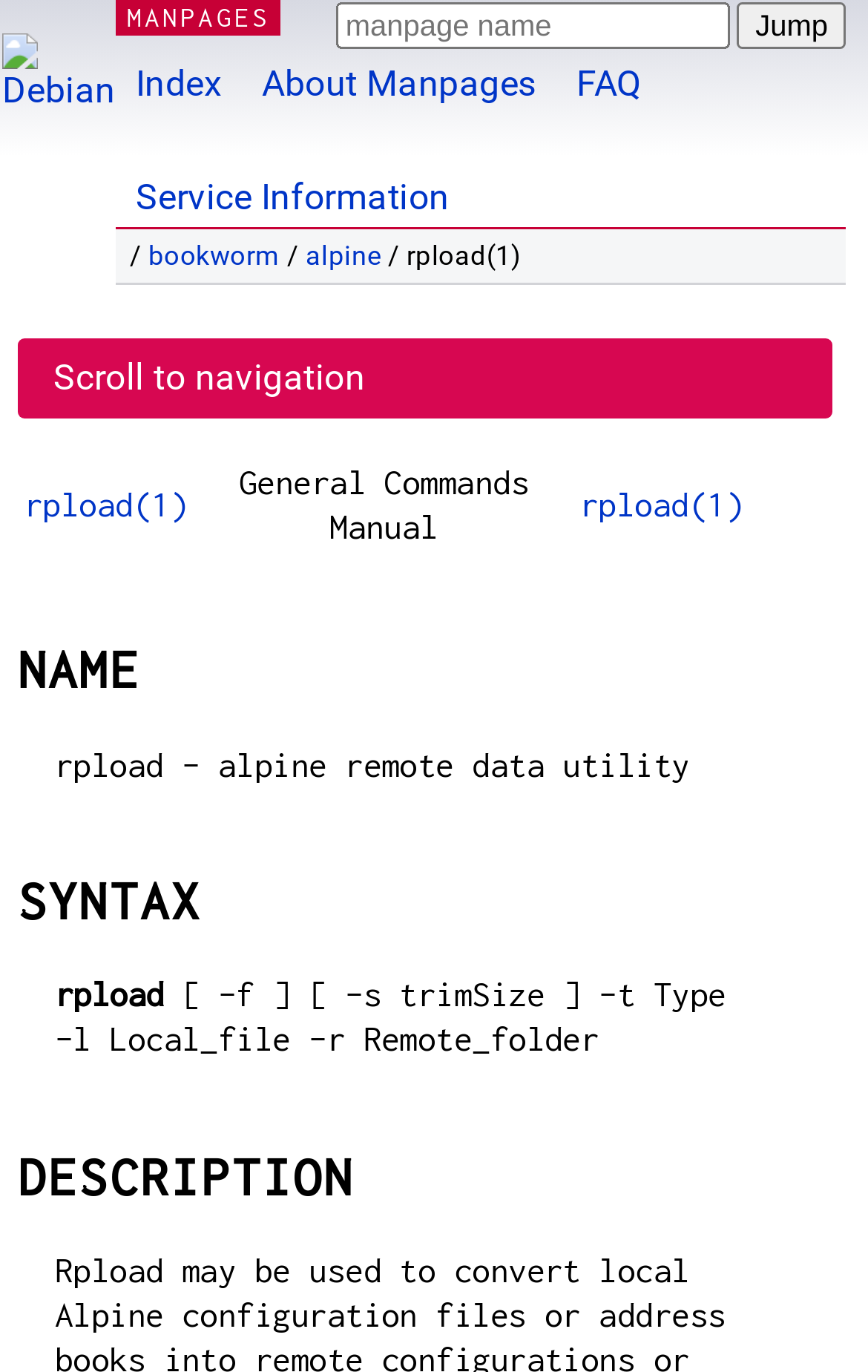Please specify the bounding box coordinates in the format (top-left x, top-left y, bottom-right x, bottom-right y), with all values as floating point numbers between 0 and 1. Identify the bounding box of the UI element described by: value="Jump"

[0.85, 0.002, 0.974, 0.036]